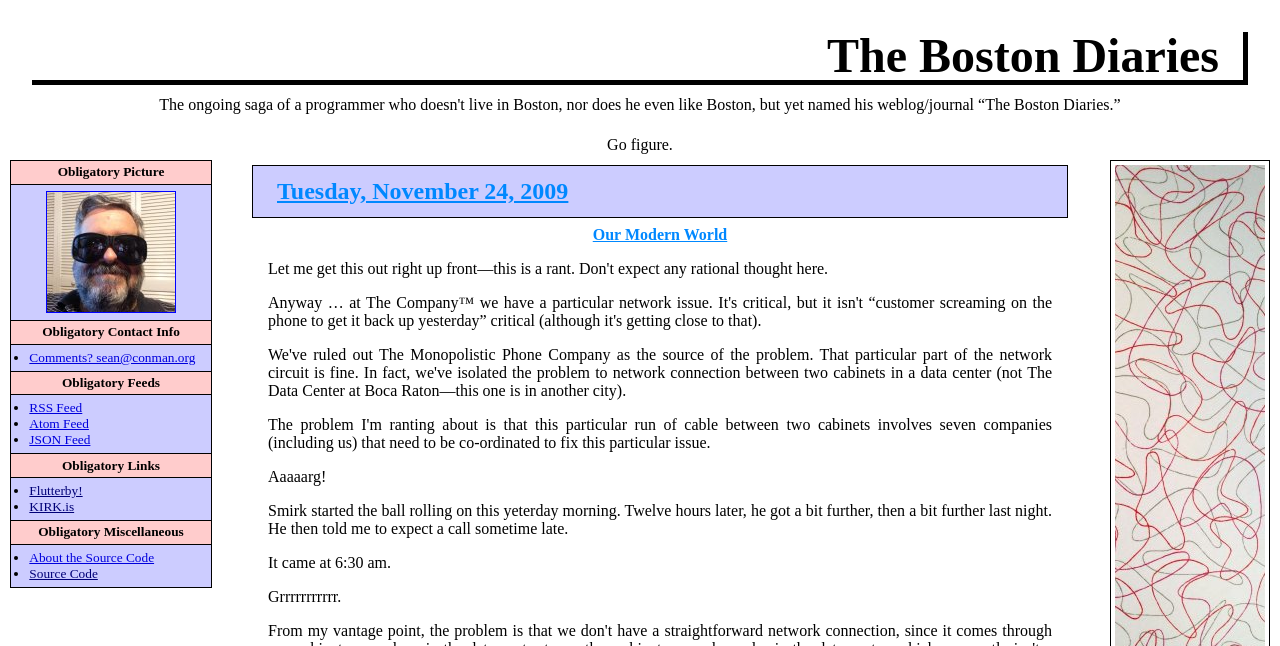What is the title of the image in the 'Obligatory Picture' section? Based on the image, give a response in one word or a short phrase.

[The future's so bright, I gotta wear shades]